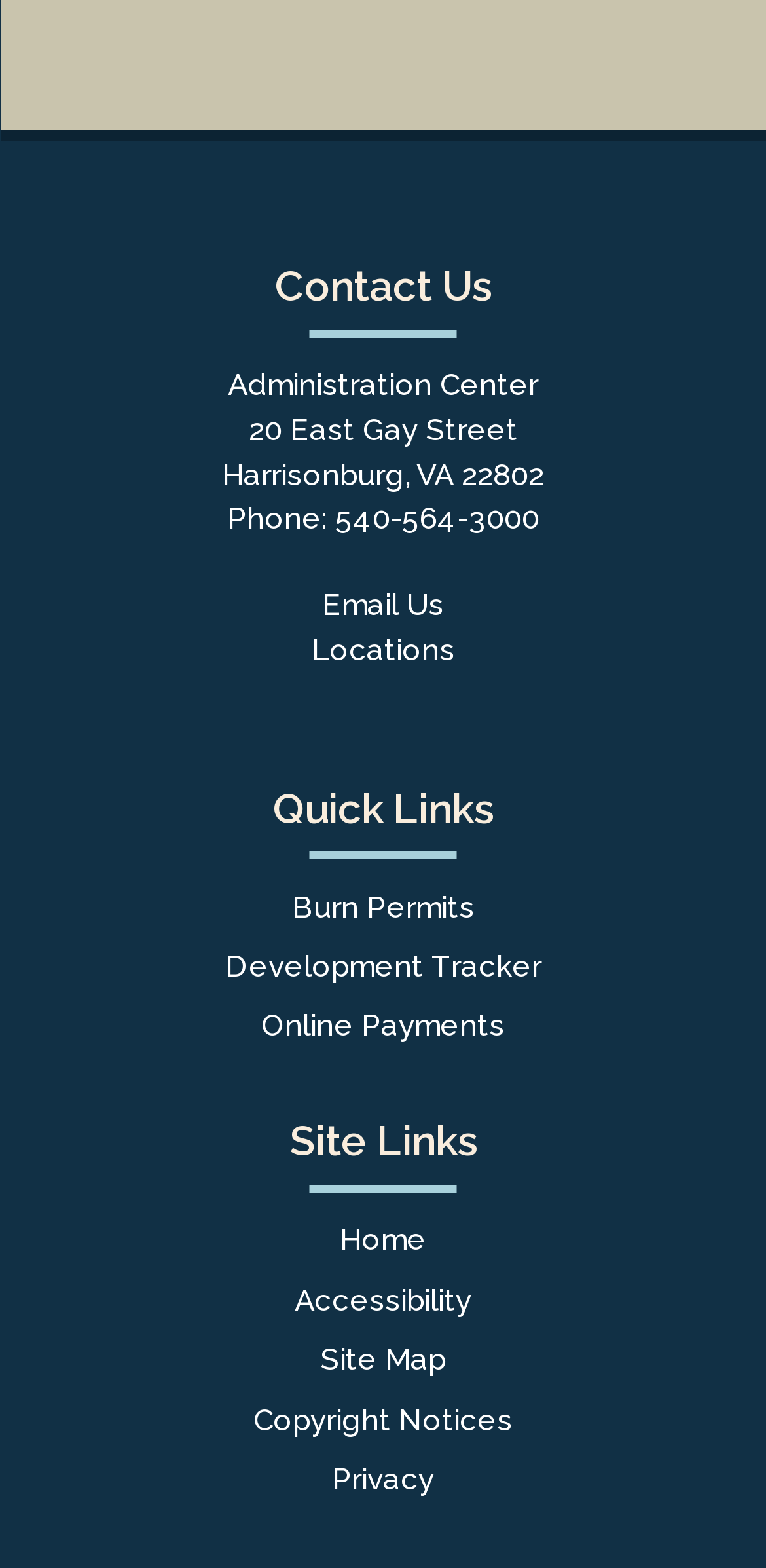Given the element description: "Development Tracker", predict the bounding box coordinates of this UI element. The coordinates must be four float numbers between 0 and 1, given as [left, top, right, bottom].

[0.294, 0.605, 0.706, 0.628]